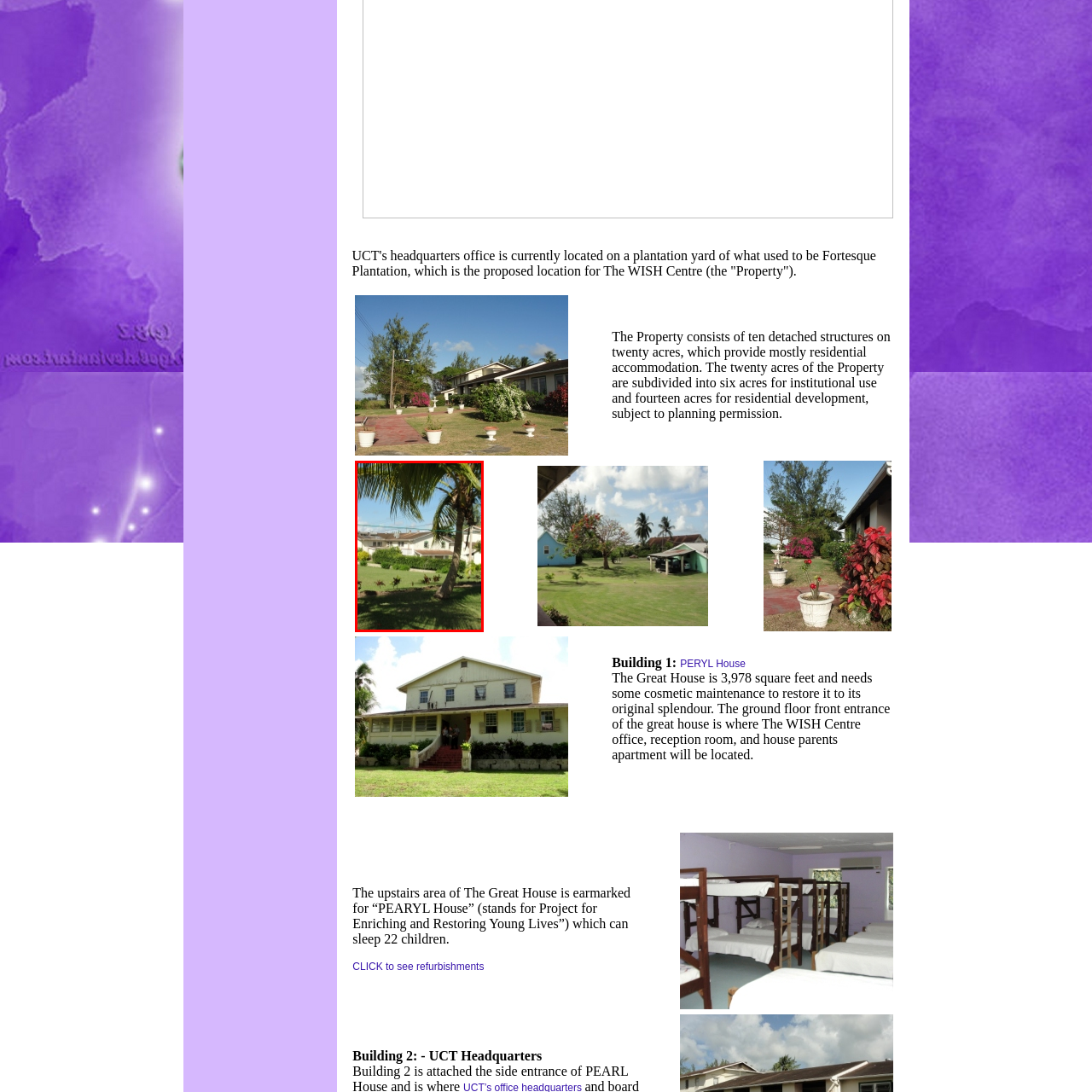Direct your attention to the section outlined in red and answer the following question with a single word or brief phrase: 
How many detached structures comprise the property?

ten